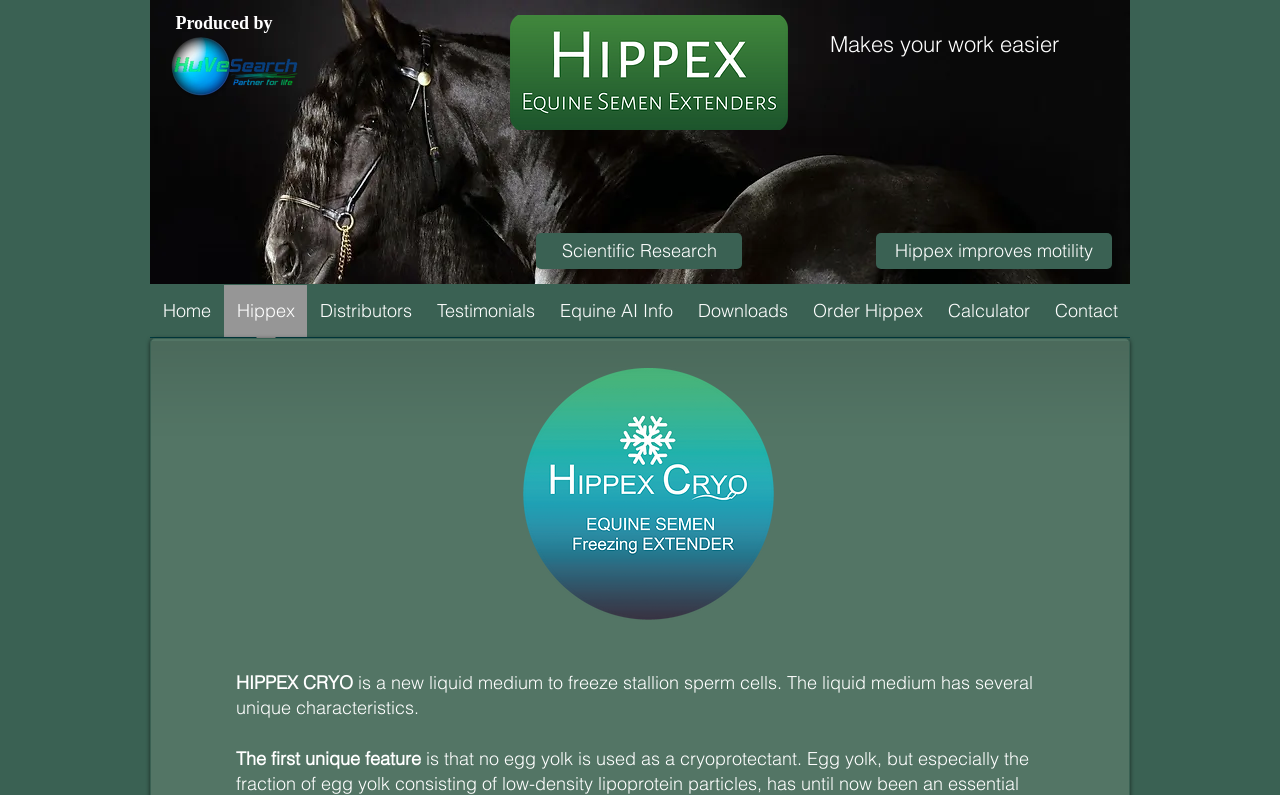Given the element description, predict the bounding box coordinates in the format (top-left x, top-left y, bottom-right x, bottom-right y). Make sure all values are between 0 and 1. Here is the element description: Equine AI Info

[0.427, 0.358, 0.535, 0.44]